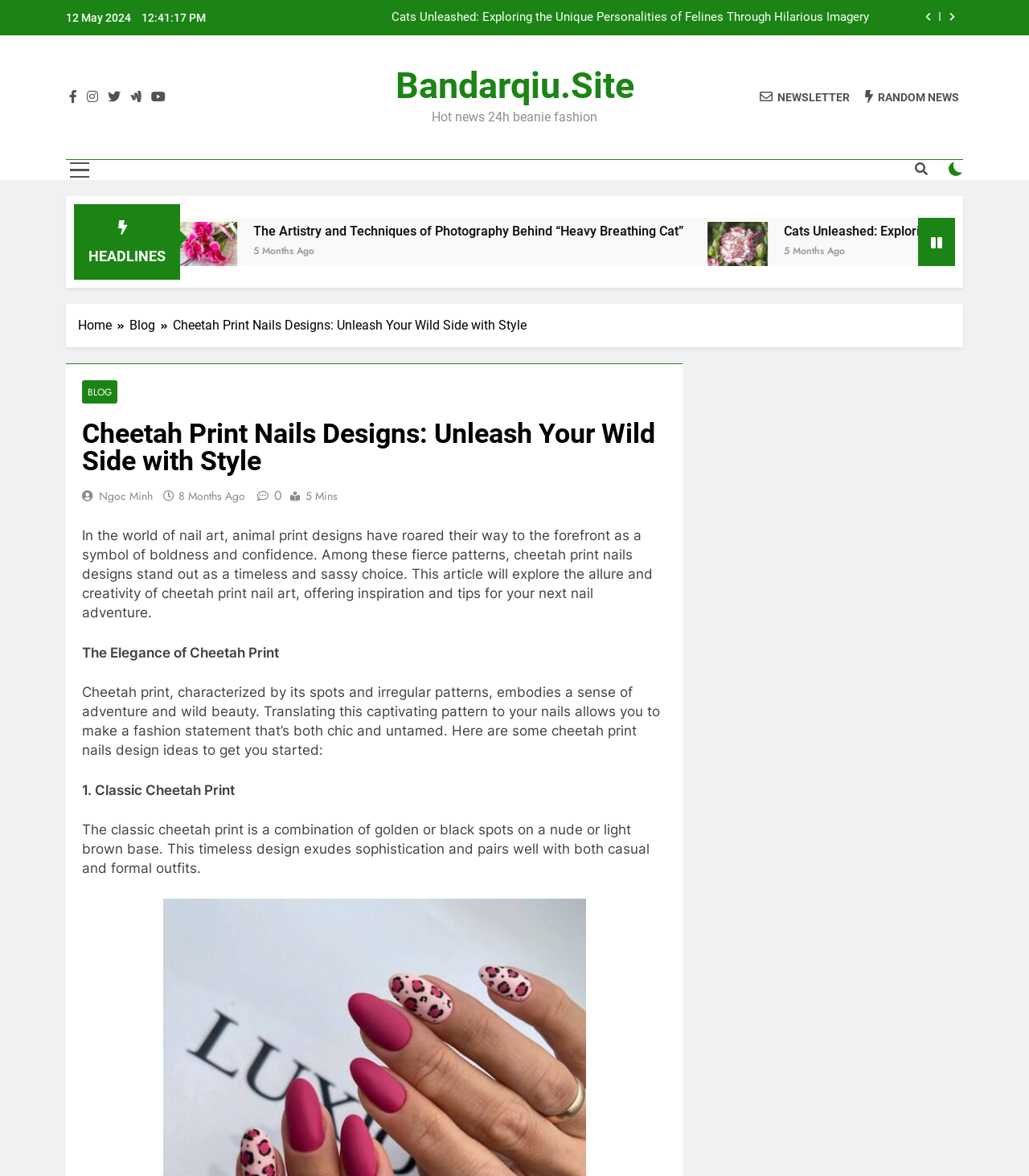Please identify the bounding box coordinates of the element I need to click to follow this instruction: "Go to the 'Home' page".

[0.076, 0.269, 0.126, 0.285]